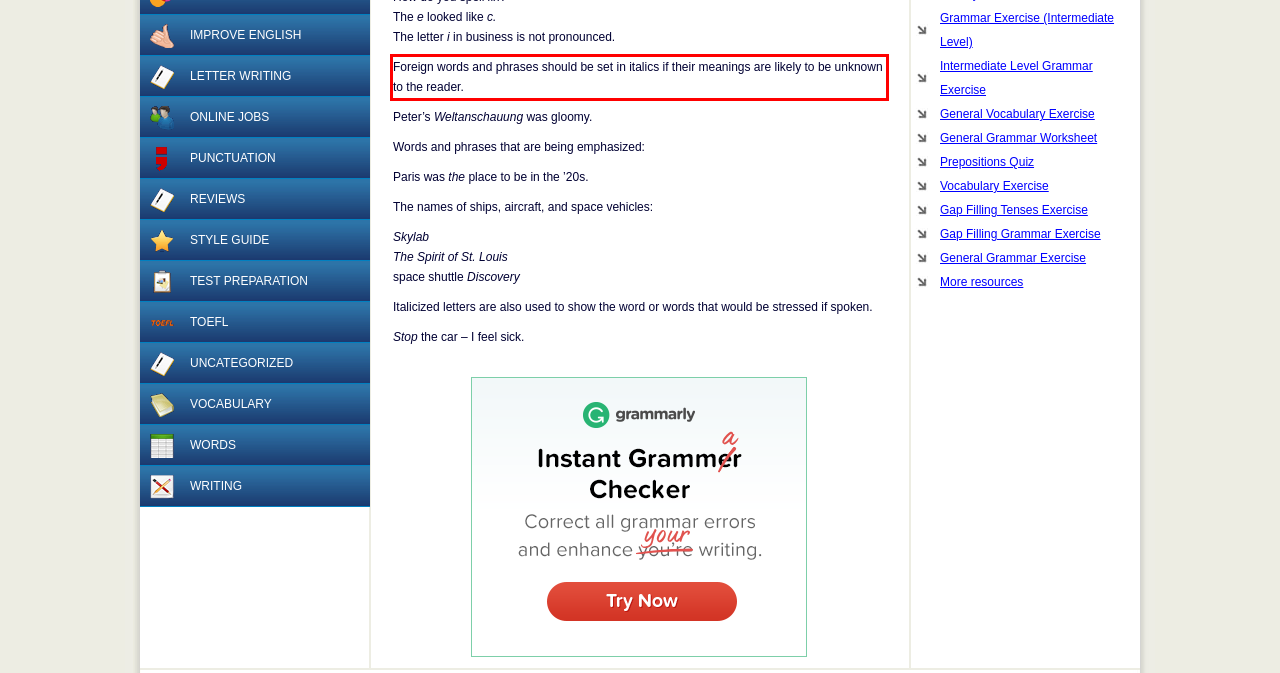Given a screenshot of a webpage with a red bounding box, extract the text content from the UI element inside the red bounding box.

Foreign words and phrases should be set in italics if their meanings are likely to be unknown to the reader.